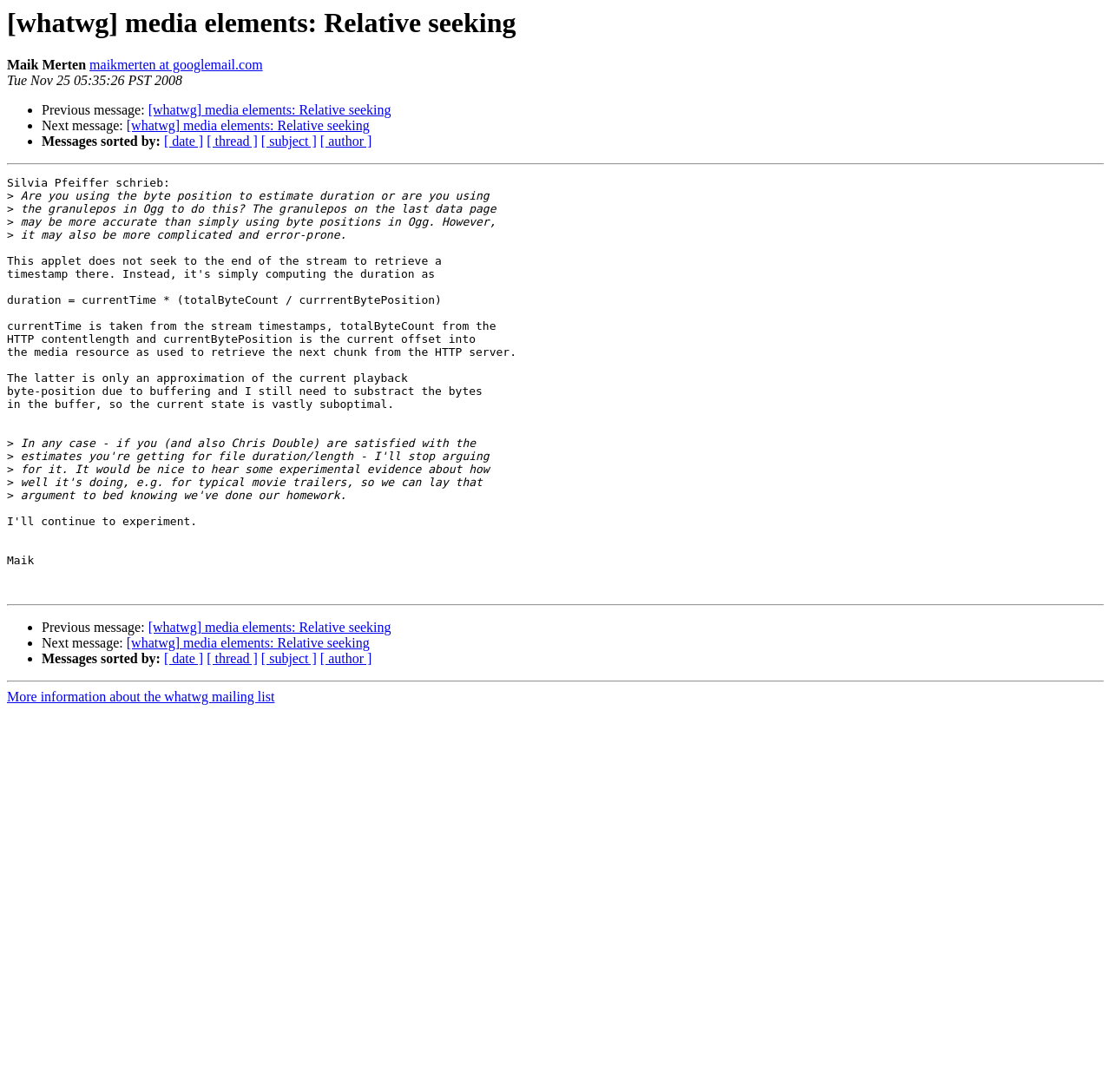Convey a detailed summary of the webpage, mentioning all key elements.

This webpage appears to be an archived email thread from the whatwg mailing list, with the topic "media elements: Relative seeking". At the top, there is a heading with the same title, followed by the author's name, "Maik Merten", and their email address. The date of the email, "Tue Nov 25 05:35:26 PST 2008", is also displayed.

Below the heading, there are navigation links to previous and next messages, as well as options to sort messages by date, thread, subject, or author. These links are arranged horizontally and are separated by bullet points.

The main content of the email is a message from Silvia Pfeiffer, which is divided into several paragraphs. The text discusses the use of byte positions to estimate duration in Ogg files and the potential benefits and drawbacks of using granulepos instead.

The email thread is separated into sections by horizontal lines. At the bottom of the page, there are additional navigation links to previous and next messages, as well as options to sort messages. There is also a link to more information about the whatwg mailing list.